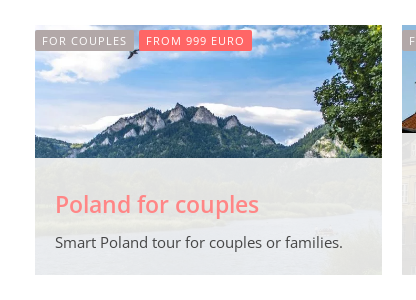Answer the following query with a single word or phrase:
What is the starting price of the tour?

999 euros